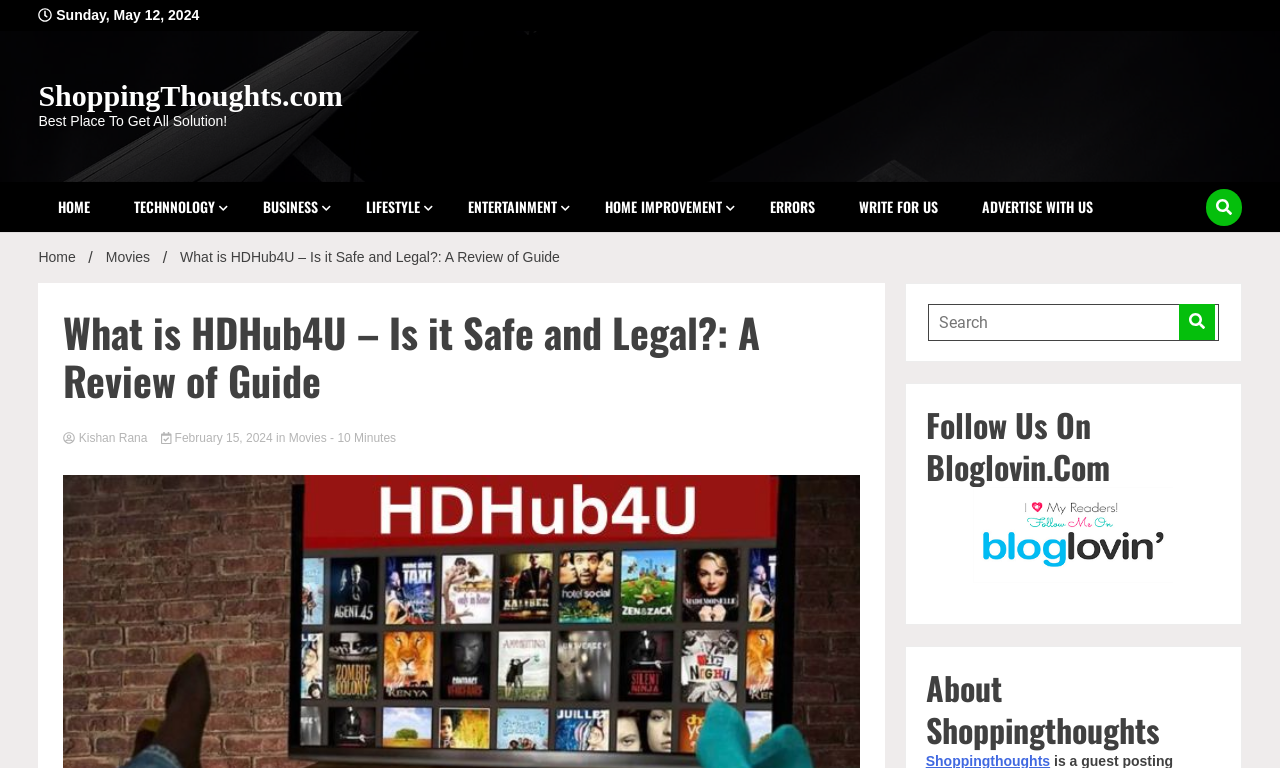Find the bounding box coordinates of the area that needs to be clicked in order to achieve the following instruction: "Follow on Bloglovin.Com". The coordinates should be specified as four float numbers between 0 and 1, i.e., [left, top, right, bottom].

[0.723, 0.634, 0.954, 0.76]